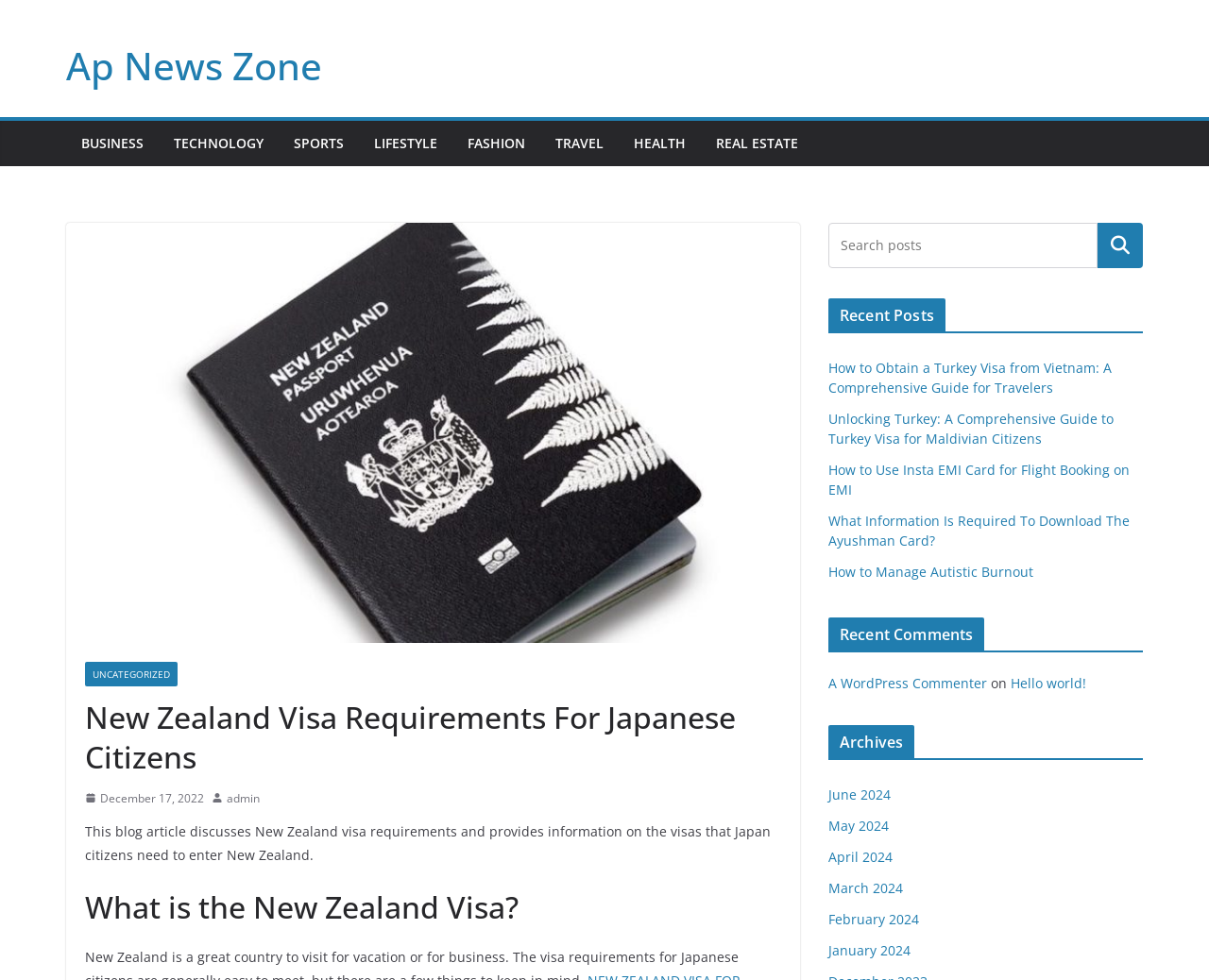Please determine the bounding box coordinates of the section I need to click to accomplish this instruction: "Search for something".

[0.908, 0.227, 0.945, 0.274]